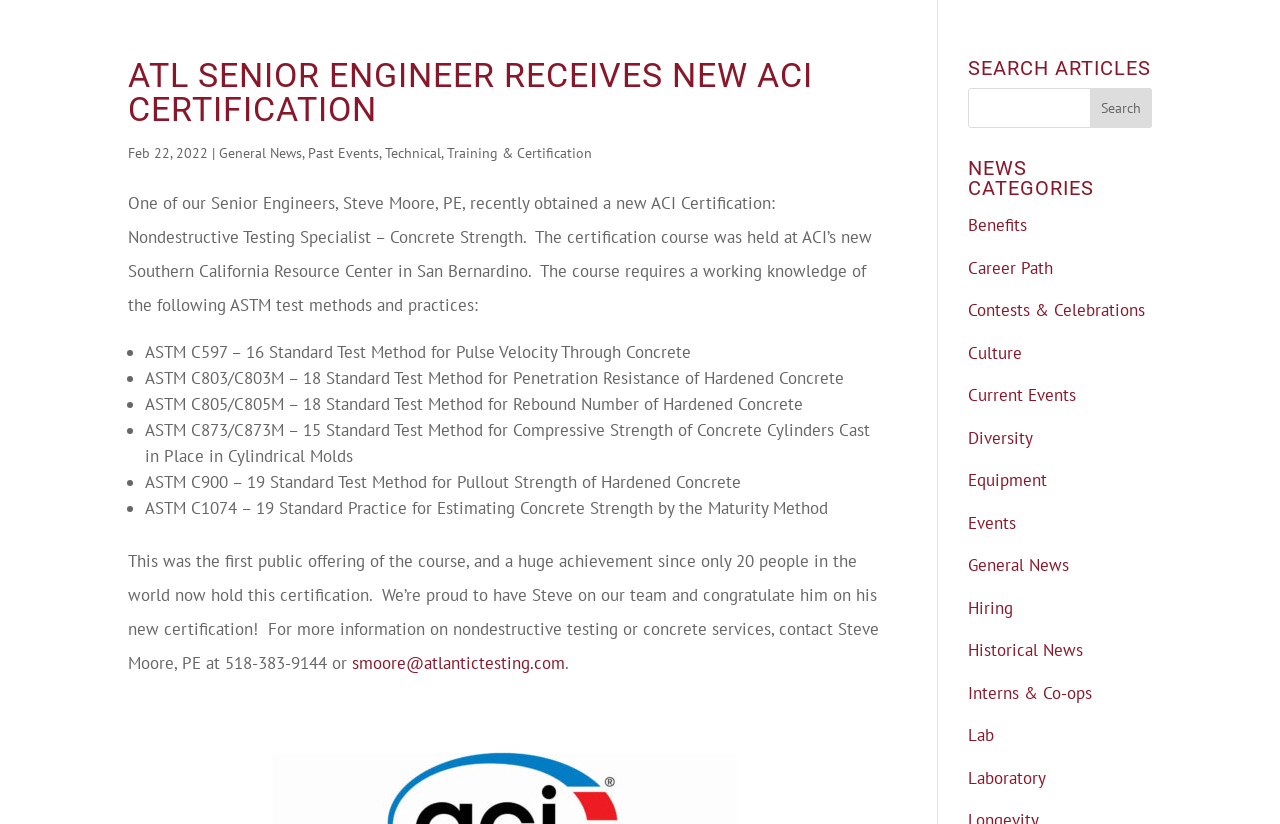Give a full account of the webpage's elements and their arrangement.

This webpage is about a news article from Atlantic Testing Laboratories, with a title "ATL Senior Engineer Receives New ACI Certification" at the top. Below the title, there is a date "Feb 22, 2022" followed by a series of links to different news categories, including "General News", "Past Events", "Technical", and "Training & Certification".

The main content of the article is about one of the company's Senior Engineers, Steve Moore, PE, who has obtained a new ACI Certification in Nondestructive Testing Specialist – Concrete Strength. The certification course was held at ACI’s new Southern California Resource Center in San Bernardino. The article lists the ASTM test methods and practices required for the certification, including pulse velocity through concrete, penetration resistance of hardened concrete, rebound number of hardened concrete, and more.

At the bottom of the article, there is a congratulatory message to Steve Moore, with his contact information provided for those who want to learn more about nondestructive testing or concrete services.

On the right side of the webpage, there are two sections. The top section is a search bar with a heading "SEARCH ARTICLES" and a button to search. Below the search bar, there is a list of news categories with links to different topics, including "Benefits", "Career Path", "Contests & Celebrations", and more.